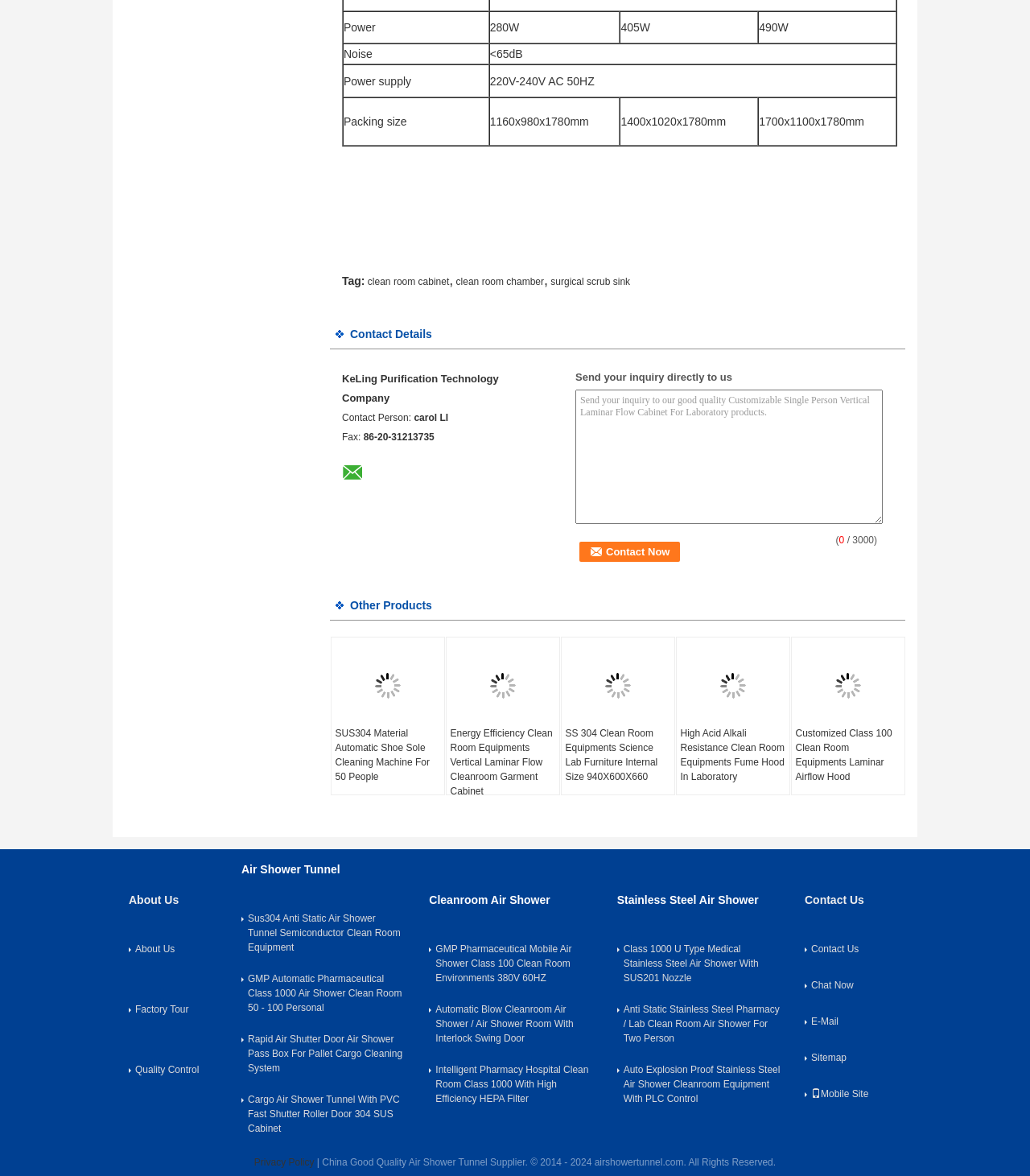Indicate the bounding box coordinates of the clickable region to achieve the following instruction: "Explore the 'Other Products' section."

[0.34, 0.509, 0.419, 0.52]